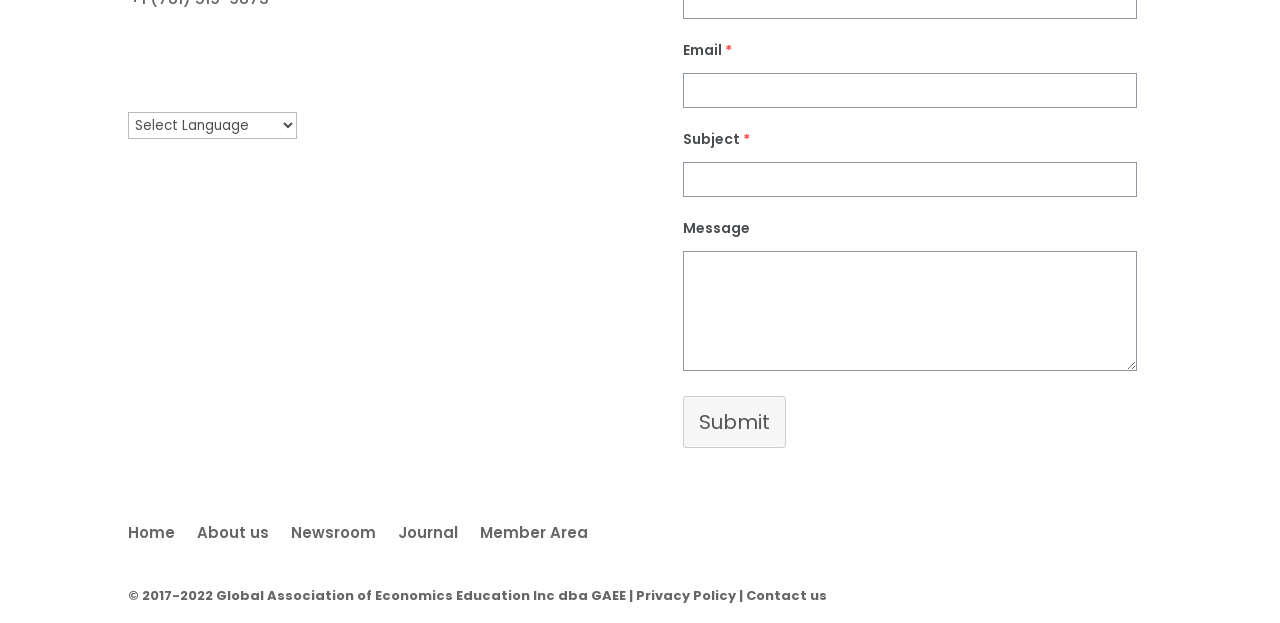Locate the bounding box coordinates of the area that needs to be clicked to fulfill the following instruction: "Contact us". The coordinates should be in the format of four float numbers between 0 and 1, namely [left, top, right, bottom].

[0.583, 0.94, 0.646, 0.971]